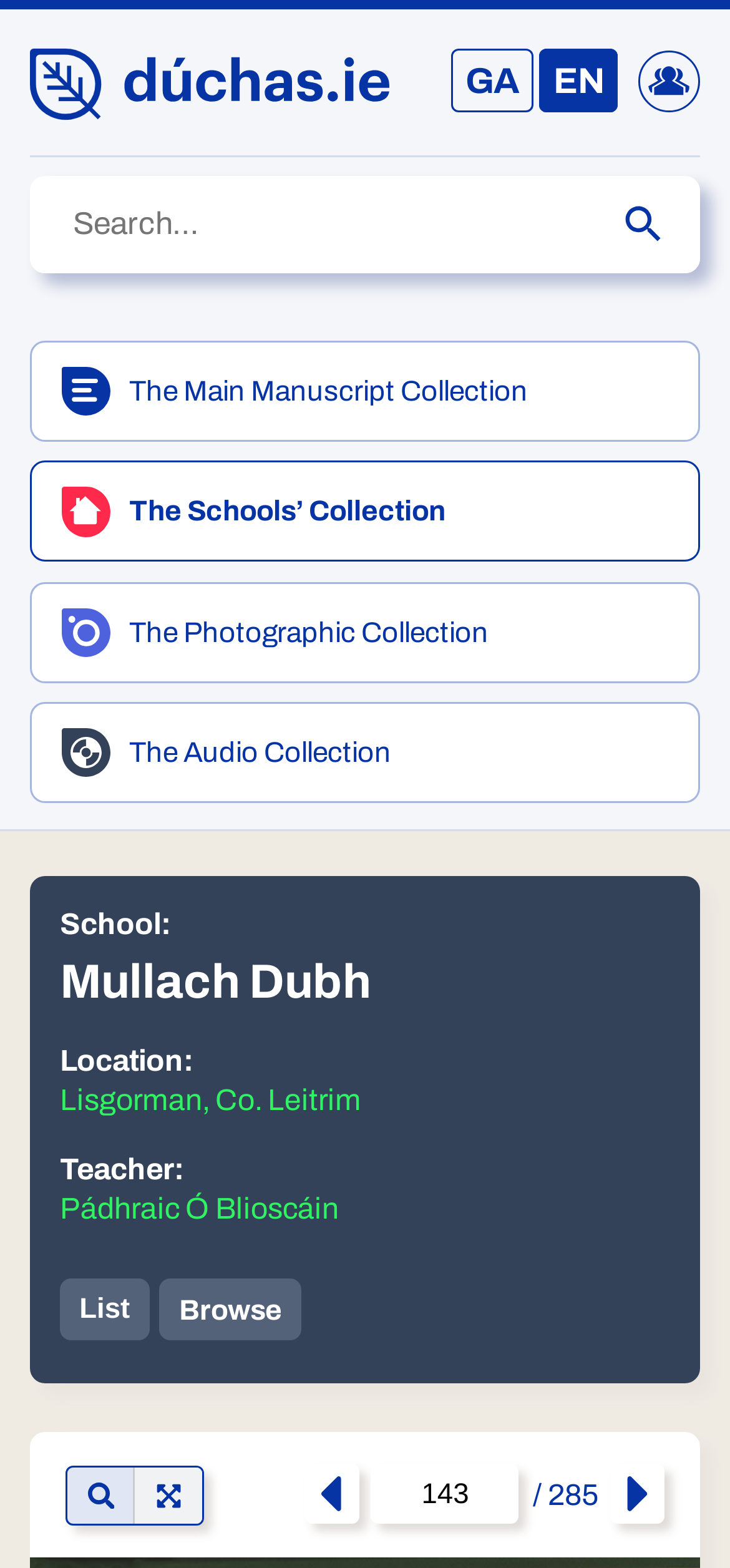Determine the bounding box coordinates of the area to click in order to meet this instruction: "Go to the main manuscript collection".

[0.041, 0.217, 0.959, 0.282]